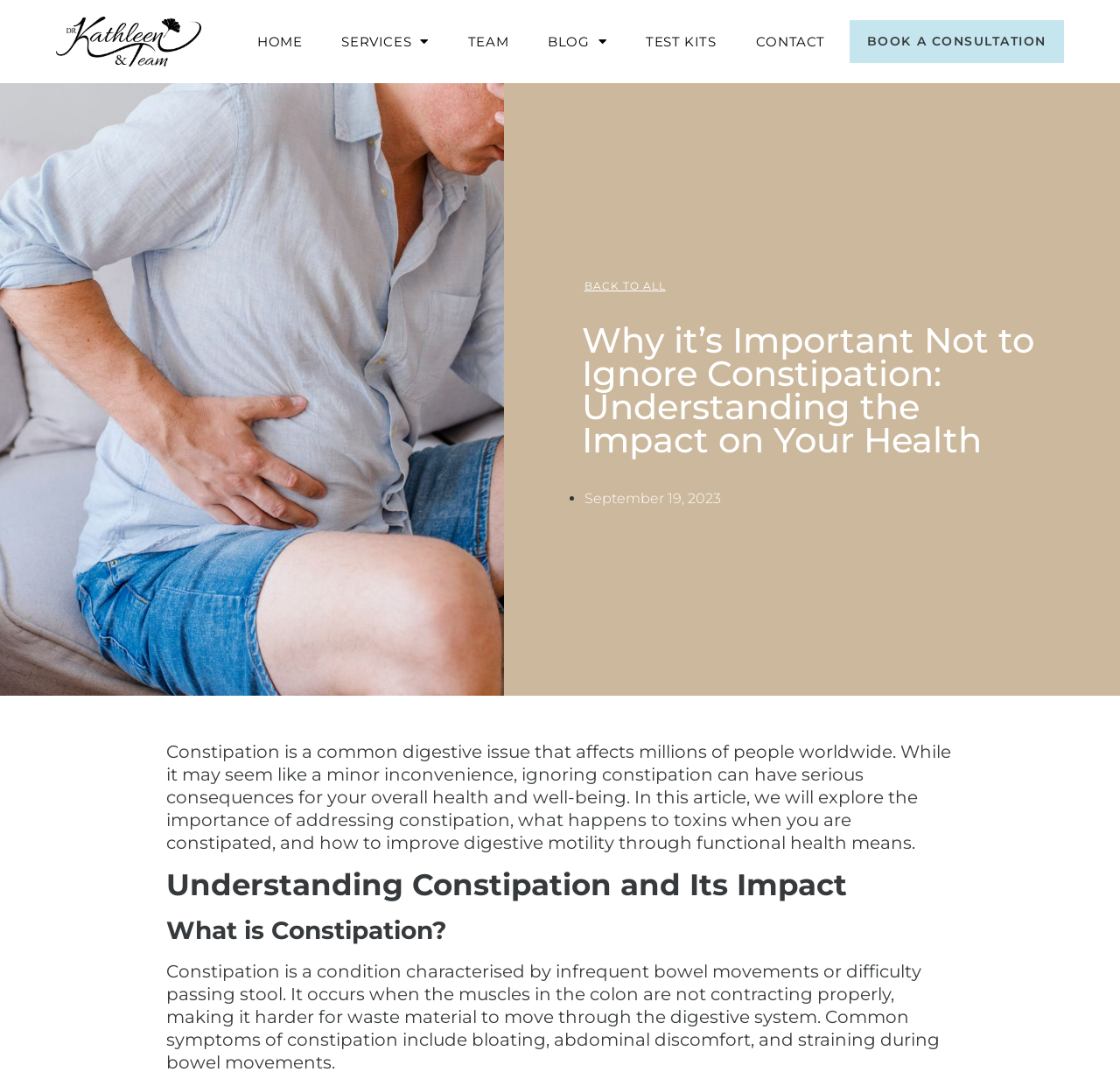Provide a short answer to the following question with just one word or phrase: What is the main topic of this webpage?

Constipation